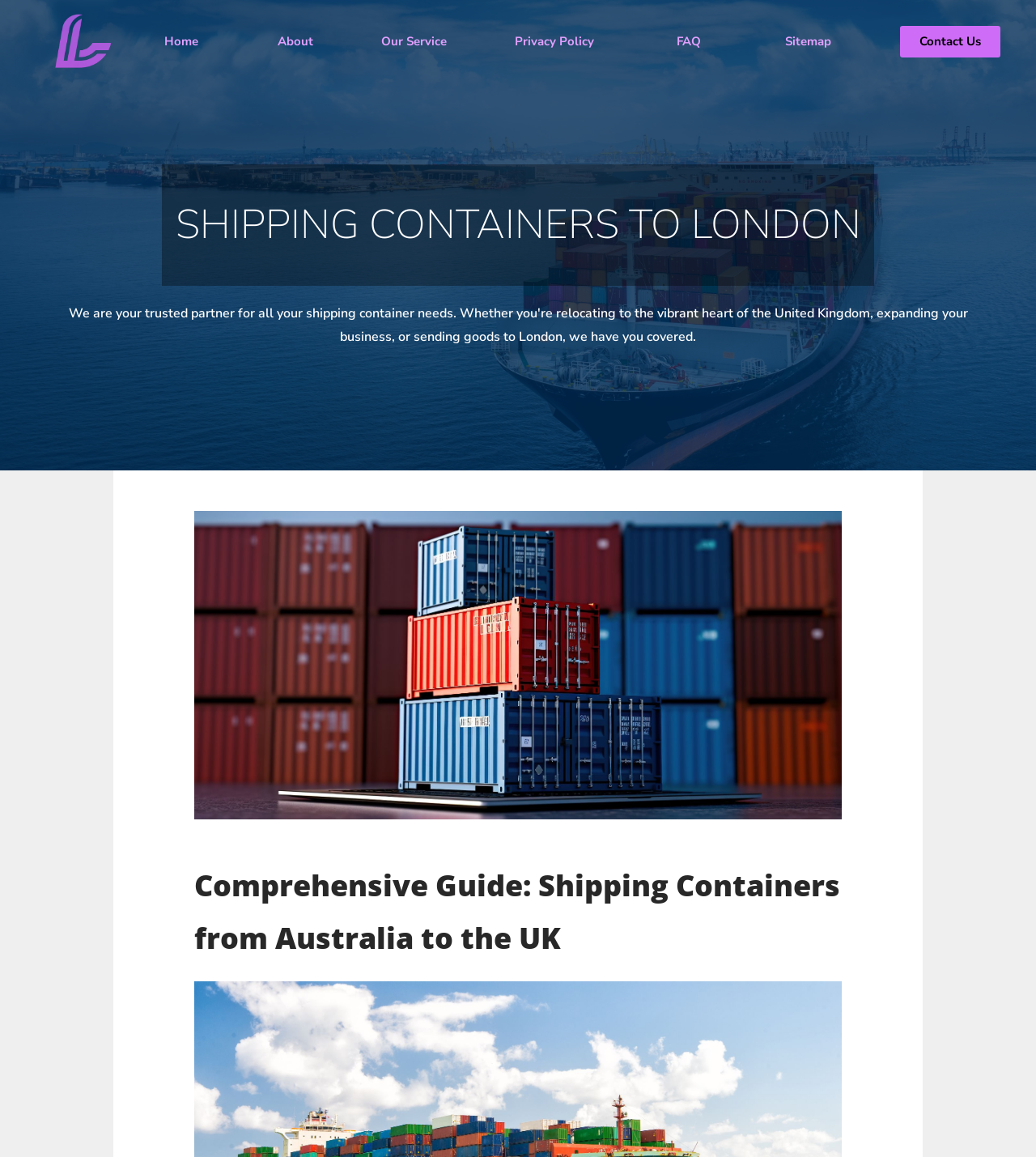What is the origin for shipping?
Offer a detailed and full explanation in response to the question.

The webpage has a heading 'Comprehensive Guide: Shipping Containers from Australia to the UK', which suggests that the origin for shipping is Australia.